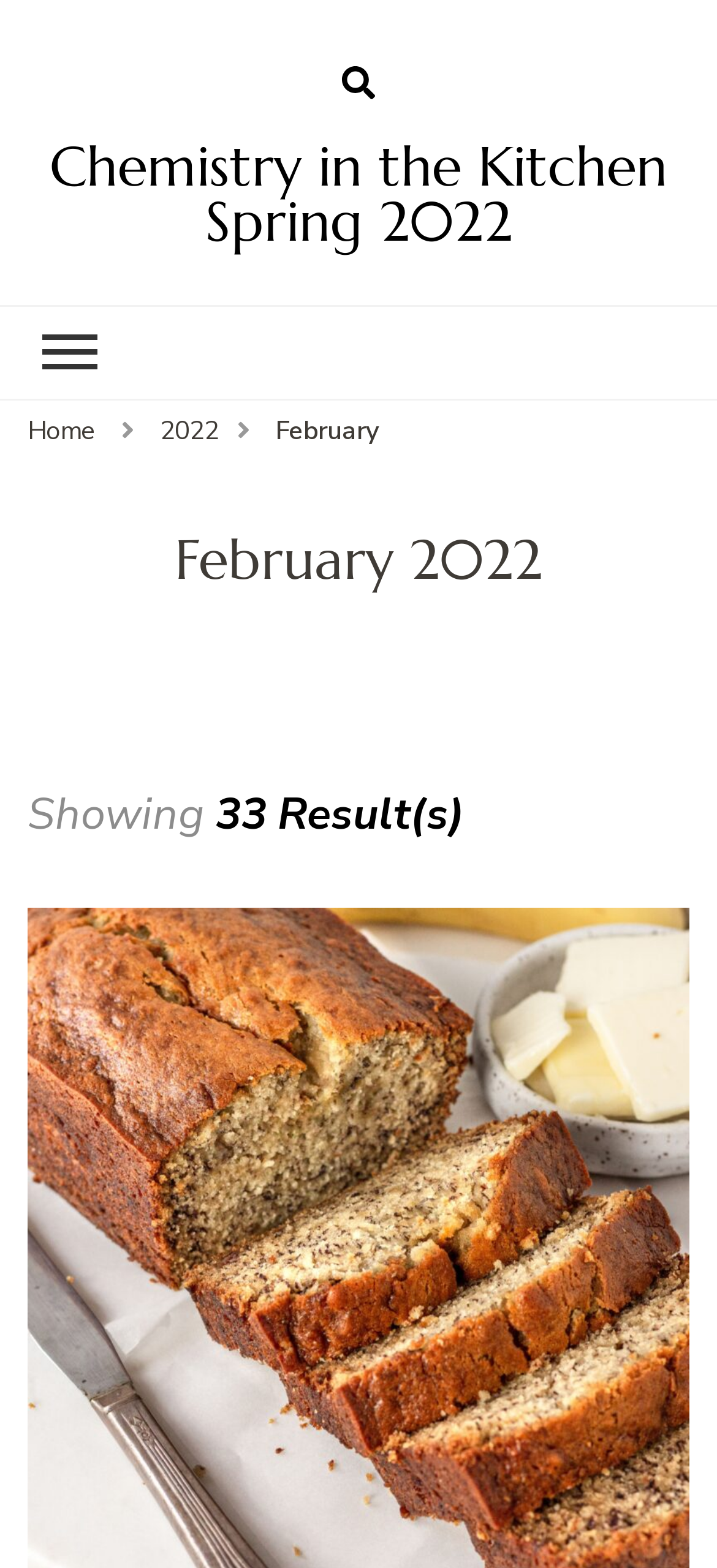Carefully examine the image and provide an in-depth answer to the question: What year is the webpage referring to?

I found the answer by looking at the link '2022' which suggests that the webpage is referring to the year 2022.